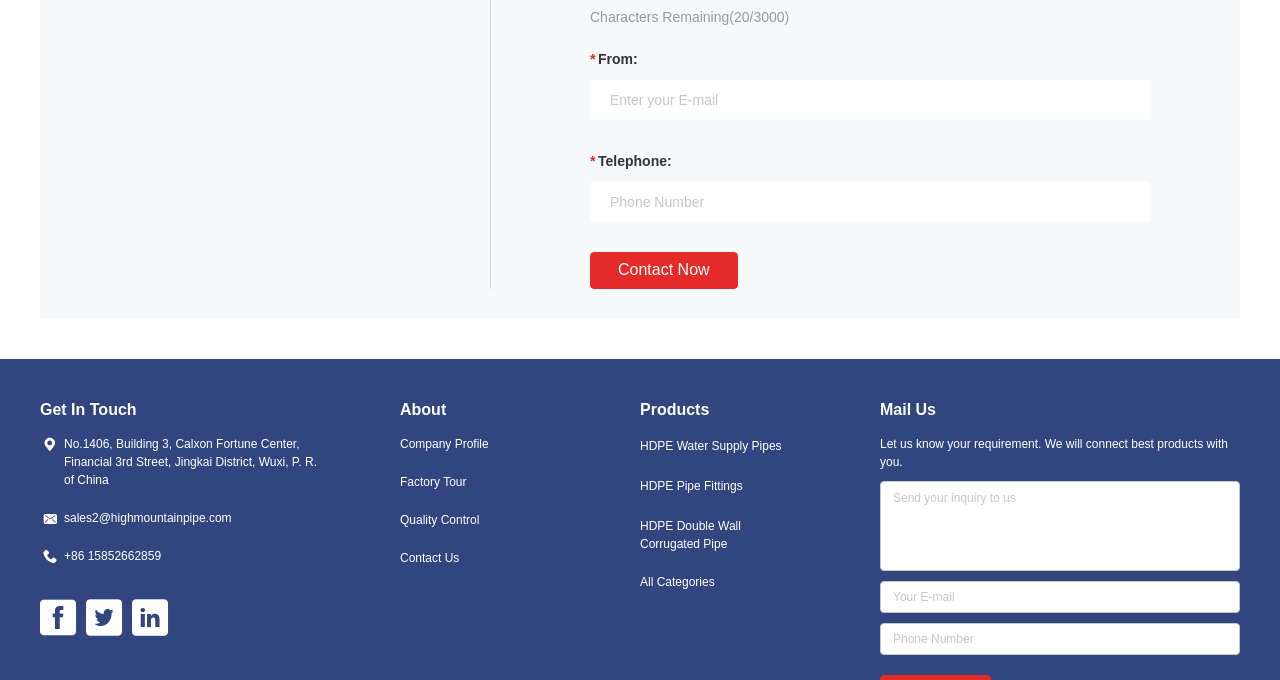What is the phone number provided on the webpage?
Based on the image, respond with a single word or phrase.

+86 15852662859